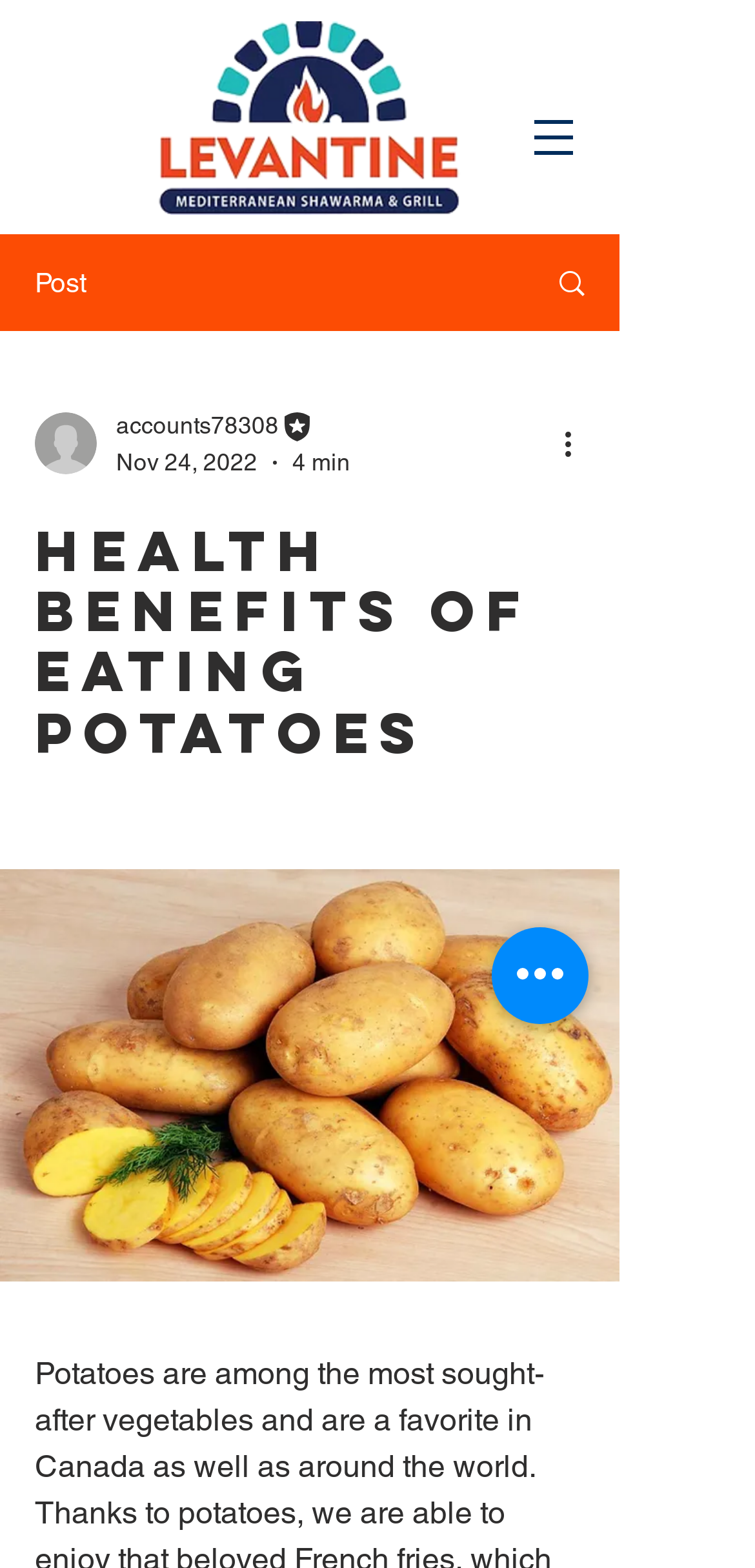What is the name of the restaurant?
Carefully analyze the image and provide a detailed answer to the question.

I found the restaurant's name by looking at the root element's text which is 'Health Benefits Of Eating Potatoes - Levantine Restaurant'.